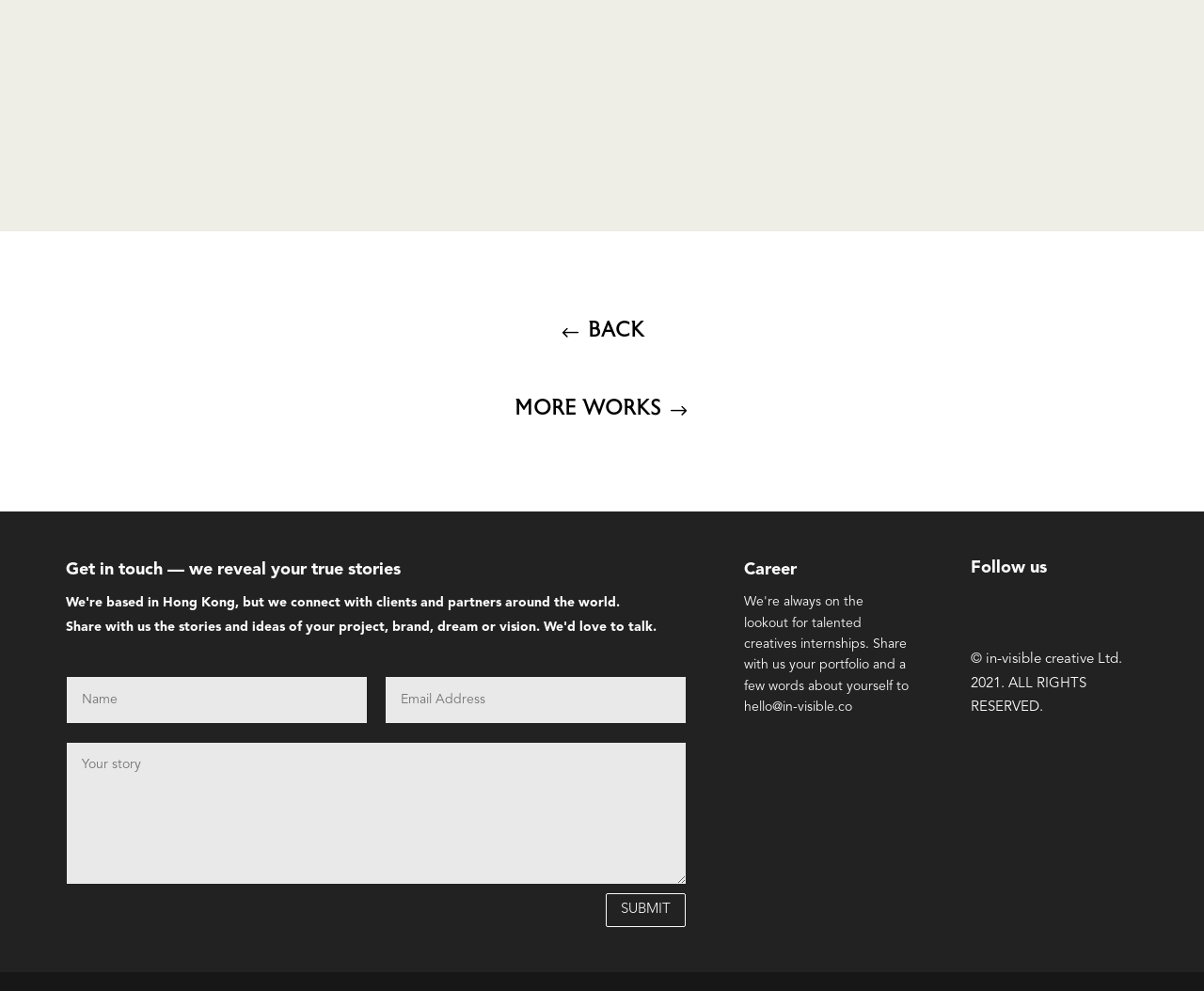Kindly determine the bounding box coordinates for the clickable area to achieve the given instruction: "go back".

[0.452, 0.31, 0.548, 0.36]